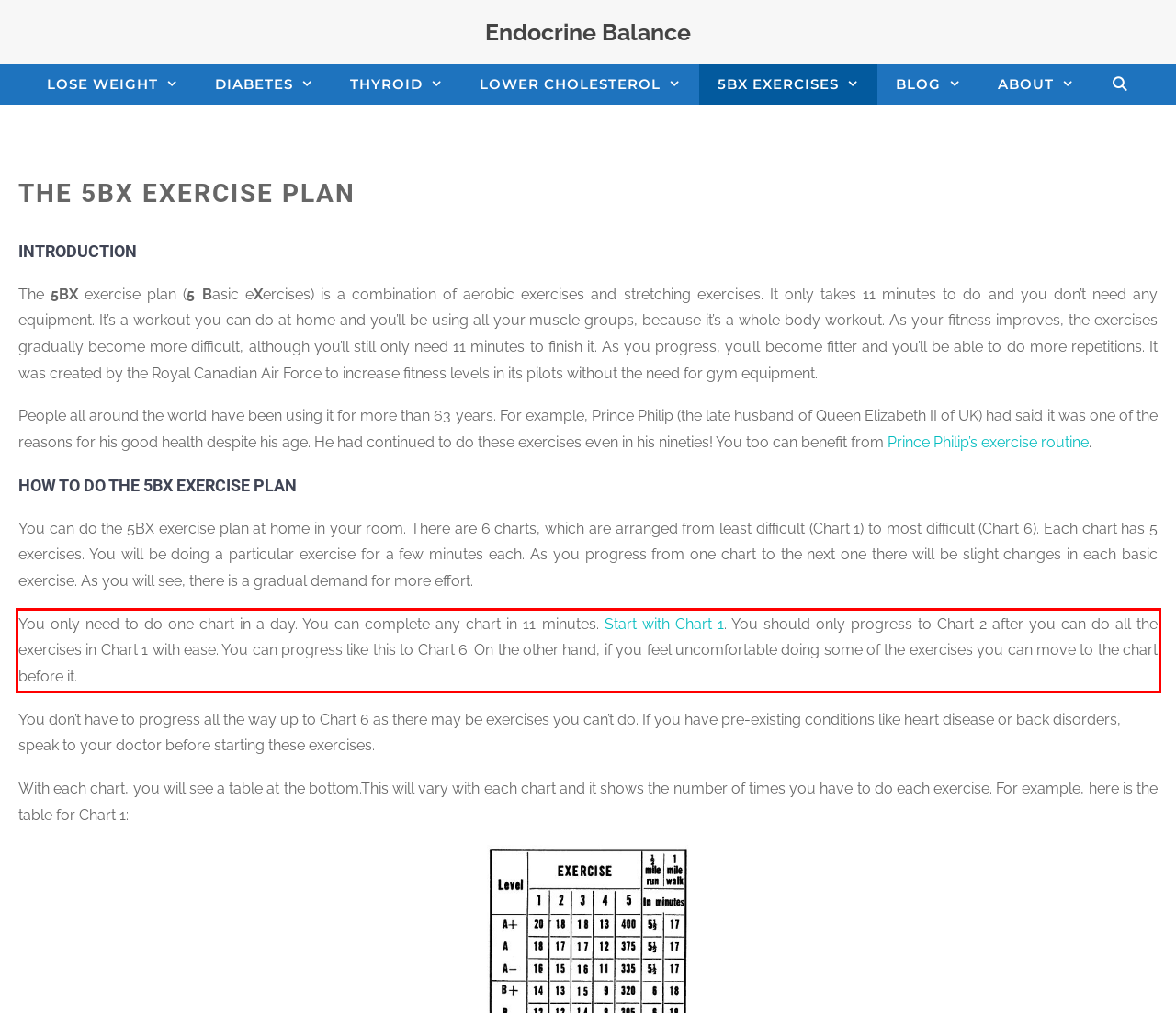Please recognize and transcribe the text located inside the red bounding box in the webpage image.

You only need to do one chart in a day. You can complete any chart in 11 minutes. Start with Chart 1. You should only progress to Chart 2 after you can do all the exercises in Chart 1 with ease. You can progress like this to Chart 6. On the other hand, if you feel uncomfortable doing some of the exercises you can move to the chart before it.